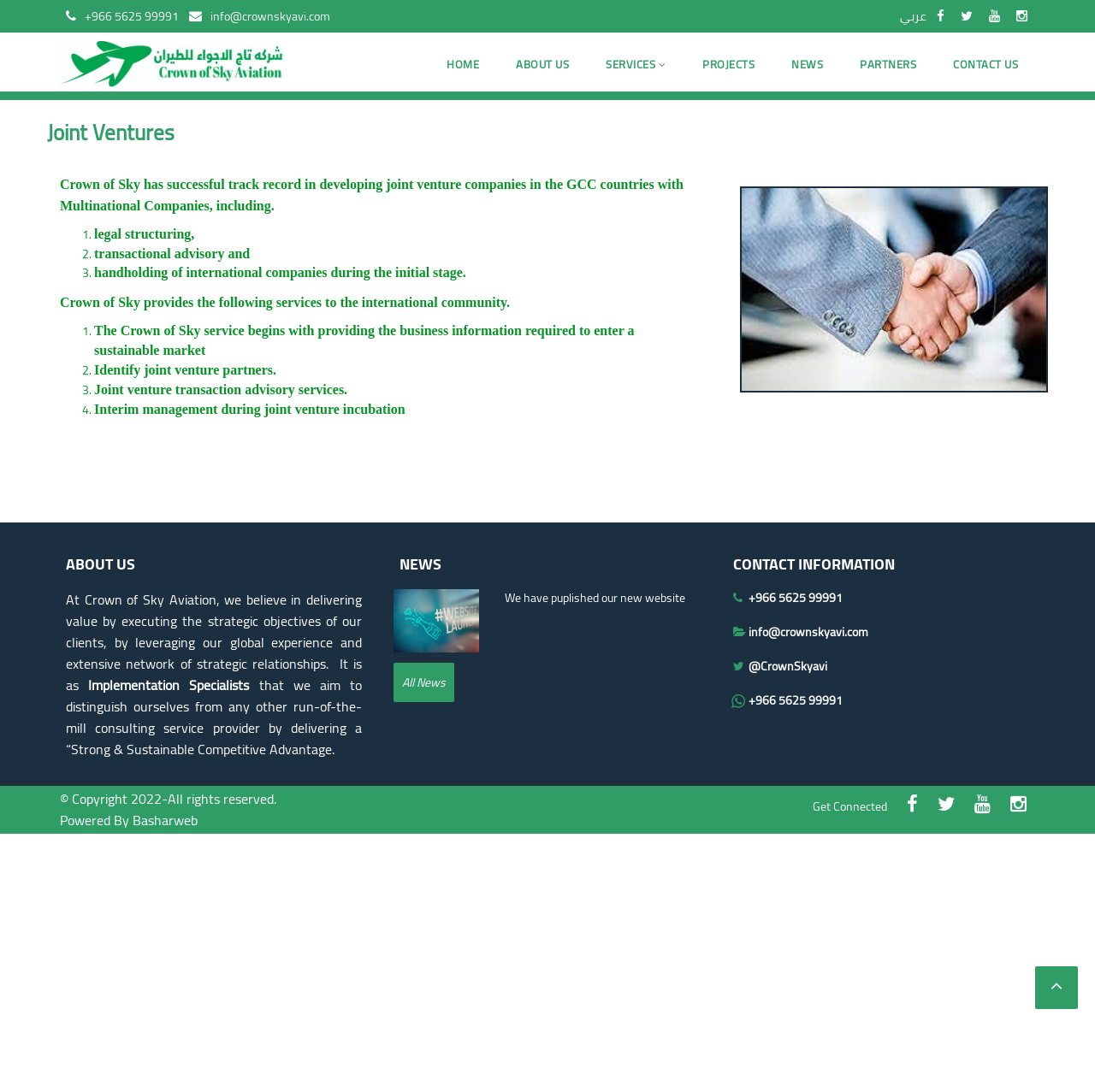Locate the UI element described as follows: "+966 5625 99991". Return the bounding box coordinates as four float numbers between 0 and 1 in the order [left, top, right, bottom].

[0.684, 0.631, 0.77, 0.651]